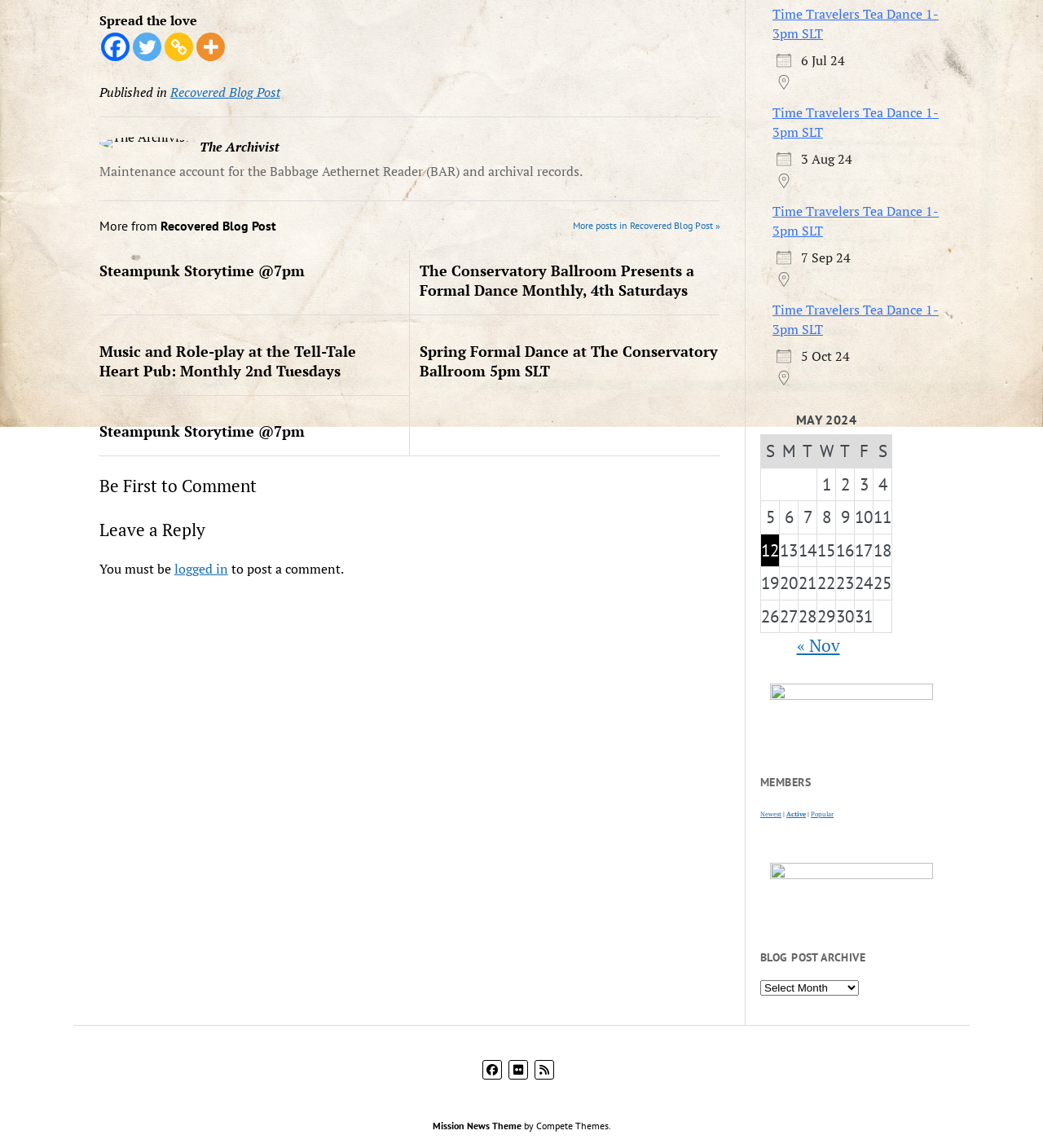Please specify the coordinates of the bounding box for the element that should be clicked to carry out this instruction: "View the calendar for May 2024". The coordinates must be four float numbers between 0 and 1, formatted as [left, top, right, bottom].

[0.729, 0.358, 0.855, 0.552]